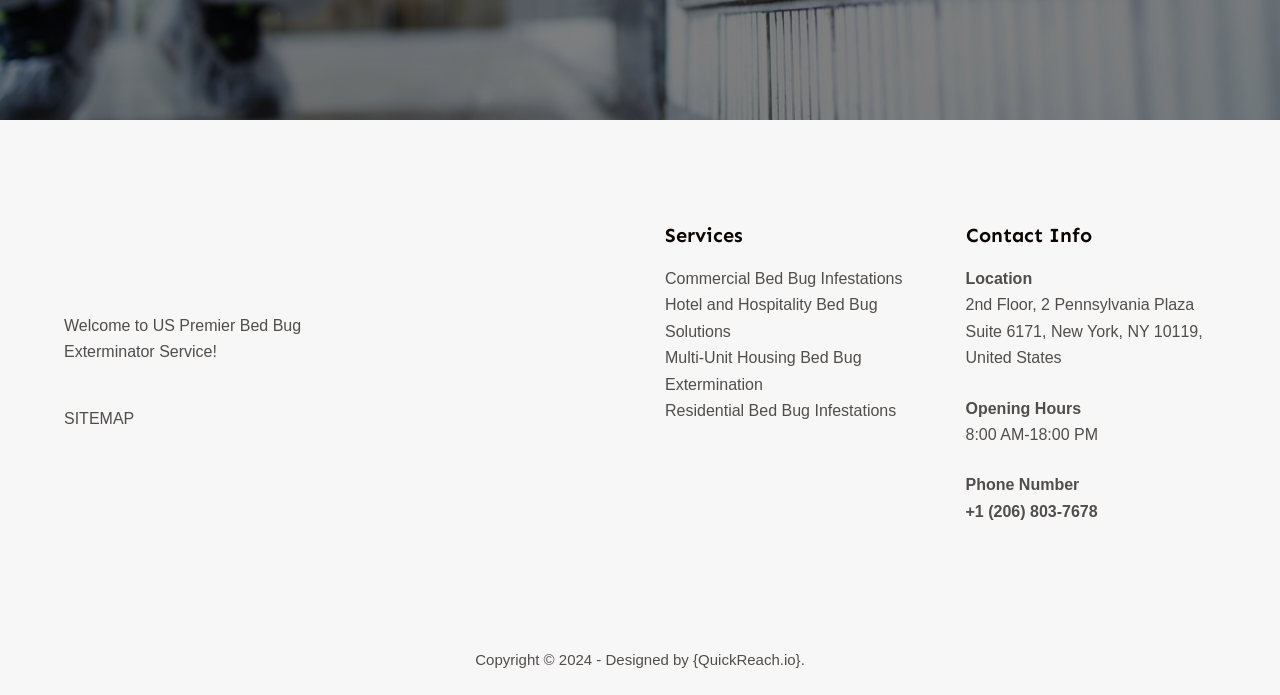What are the services offered by the company?
Answer the question with a single word or phrase derived from the image.

Commercial, Hotel, Multi-Unit, Residential